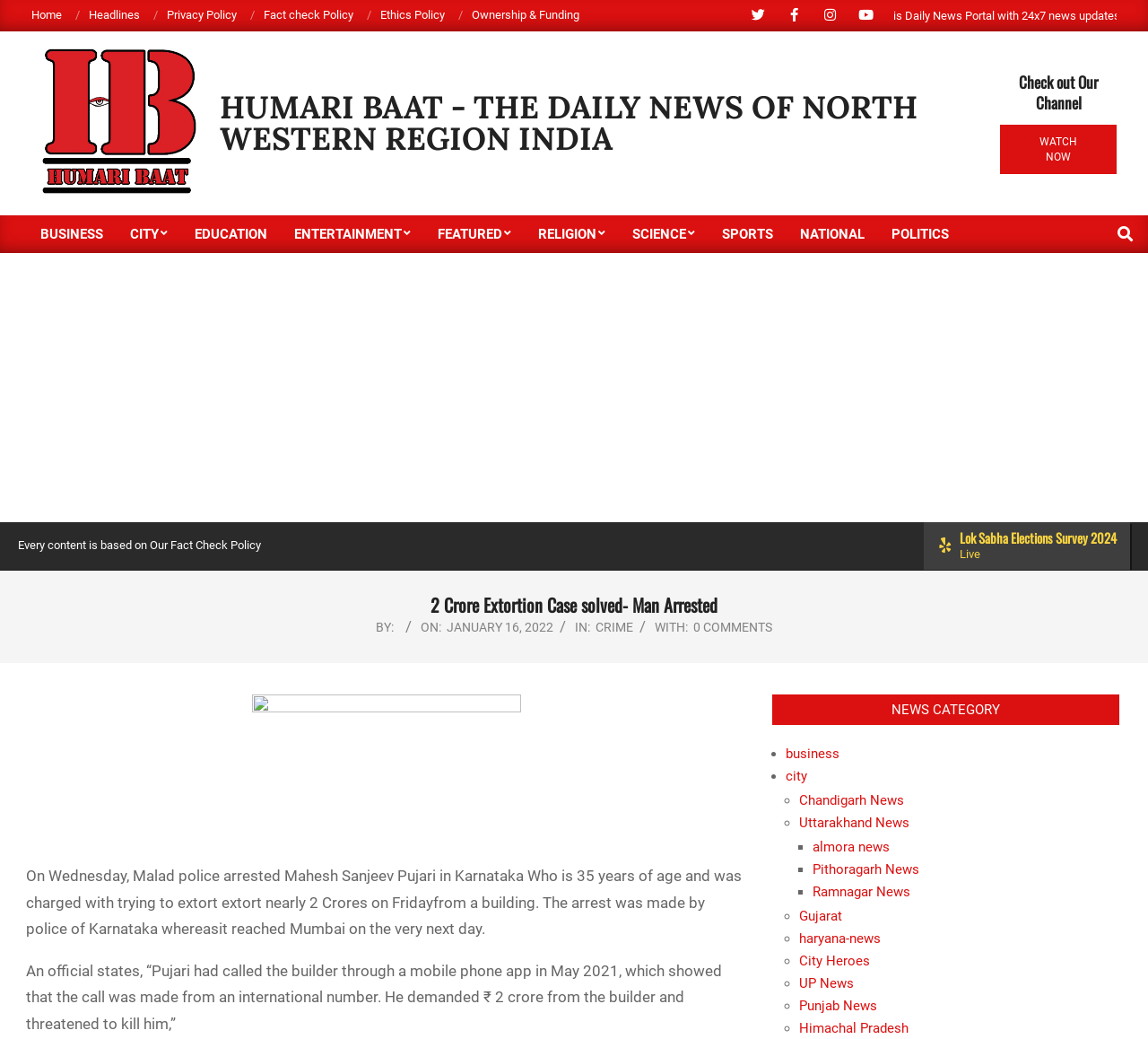Identify the bounding box coordinates of the part that should be clicked to carry out this instruction: "Click on the Home link".

[0.027, 0.008, 0.054, 0.021]